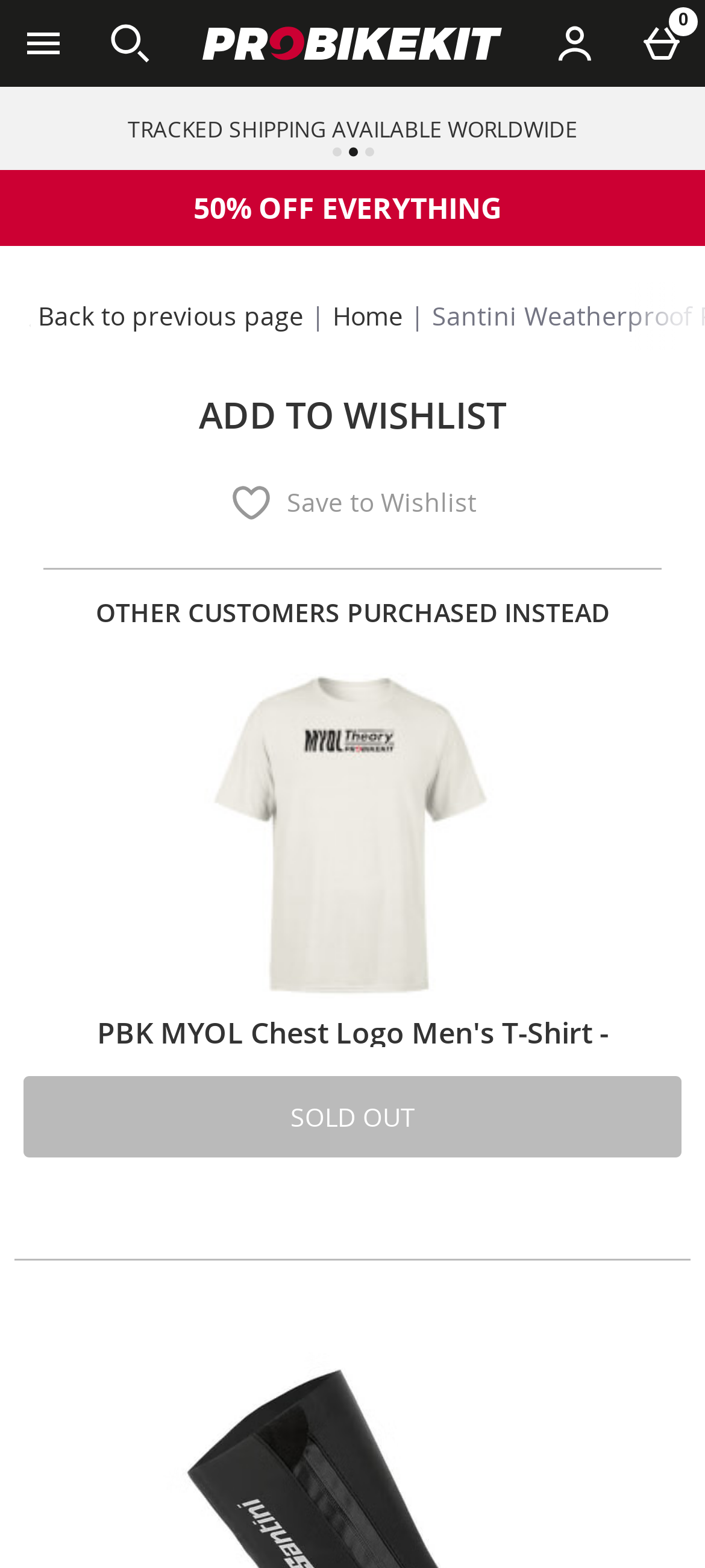Identify the bounding box coordinates for the UI element described as follows: "Home". Ensure the coordinates are four float numbers between 0 and 1, formatted as [left, top, right, bottom].

[0.472, 0.19, 0.572, 0.212]